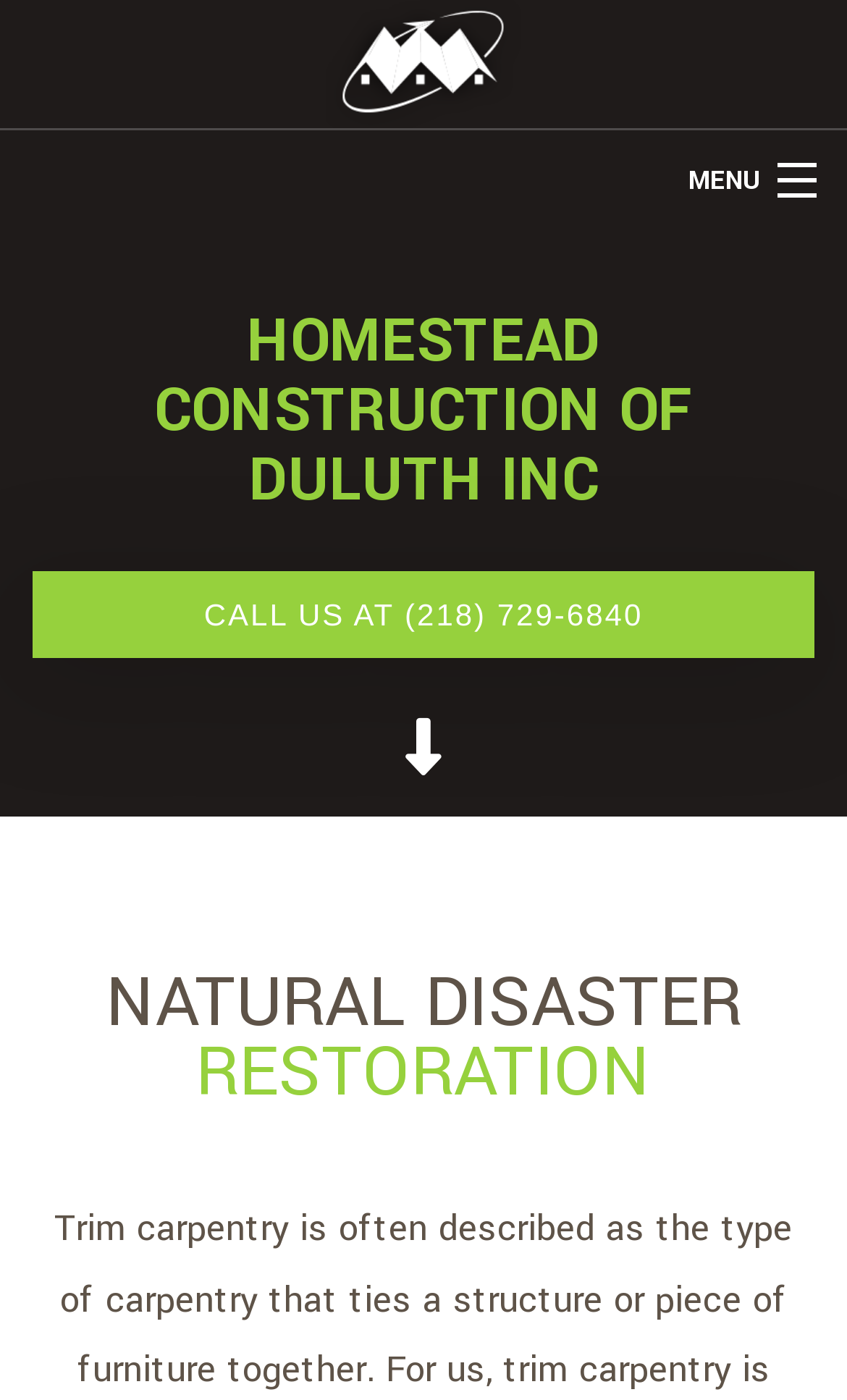Show the bounding box coordinates for the HTML element as described: "Pay My Bill".

[0.013, 0.615, 0.987, 0.68]